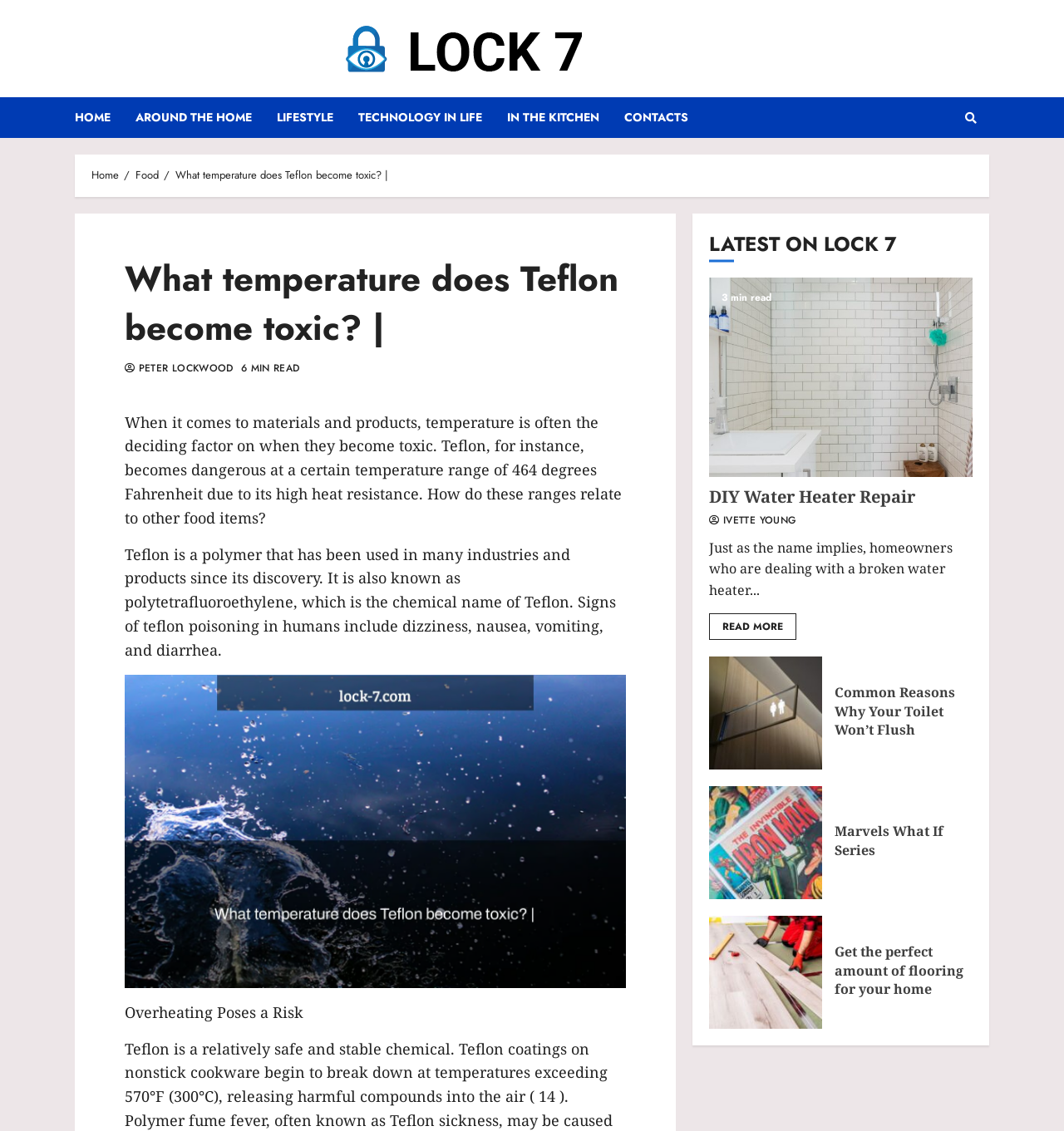What is the name of the series mentioned in the 'LATEST ON LOCK 7' section with the link 'Marvels What If Series'?
Analyze the image and provide a thorough answer to the question.

The series name is mentioned as 'Marvels What If Series' in the 'LATEST ON LOCK 7' section, with a link to the series.